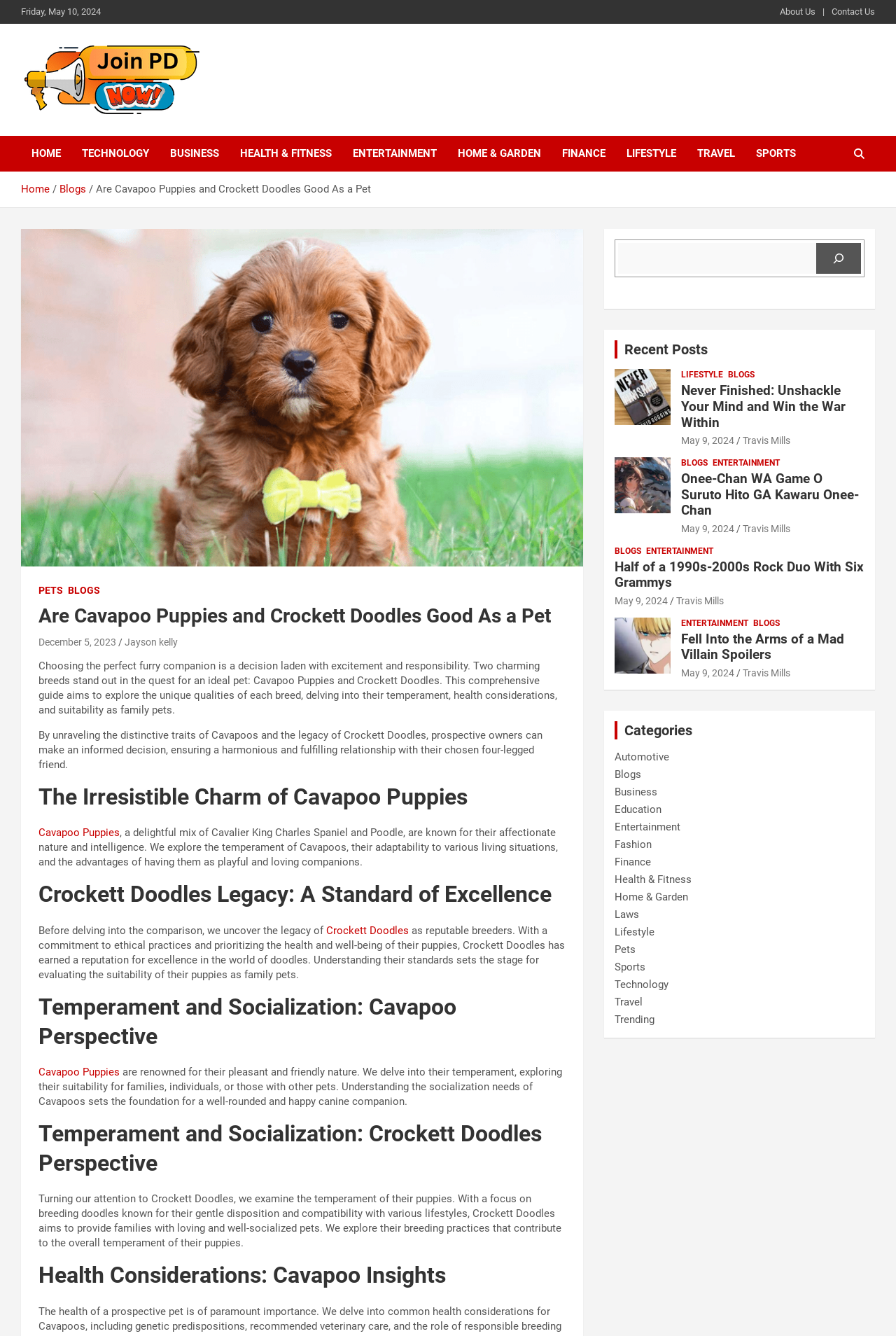Please specify the bounding box coordinates in the format (top-left x, top-left y, bottom-right x, bottom-right y), with all values as floating point numbers between 0 and 1. Identify the bounding box of the UI element described by: Calgary Central Library

None